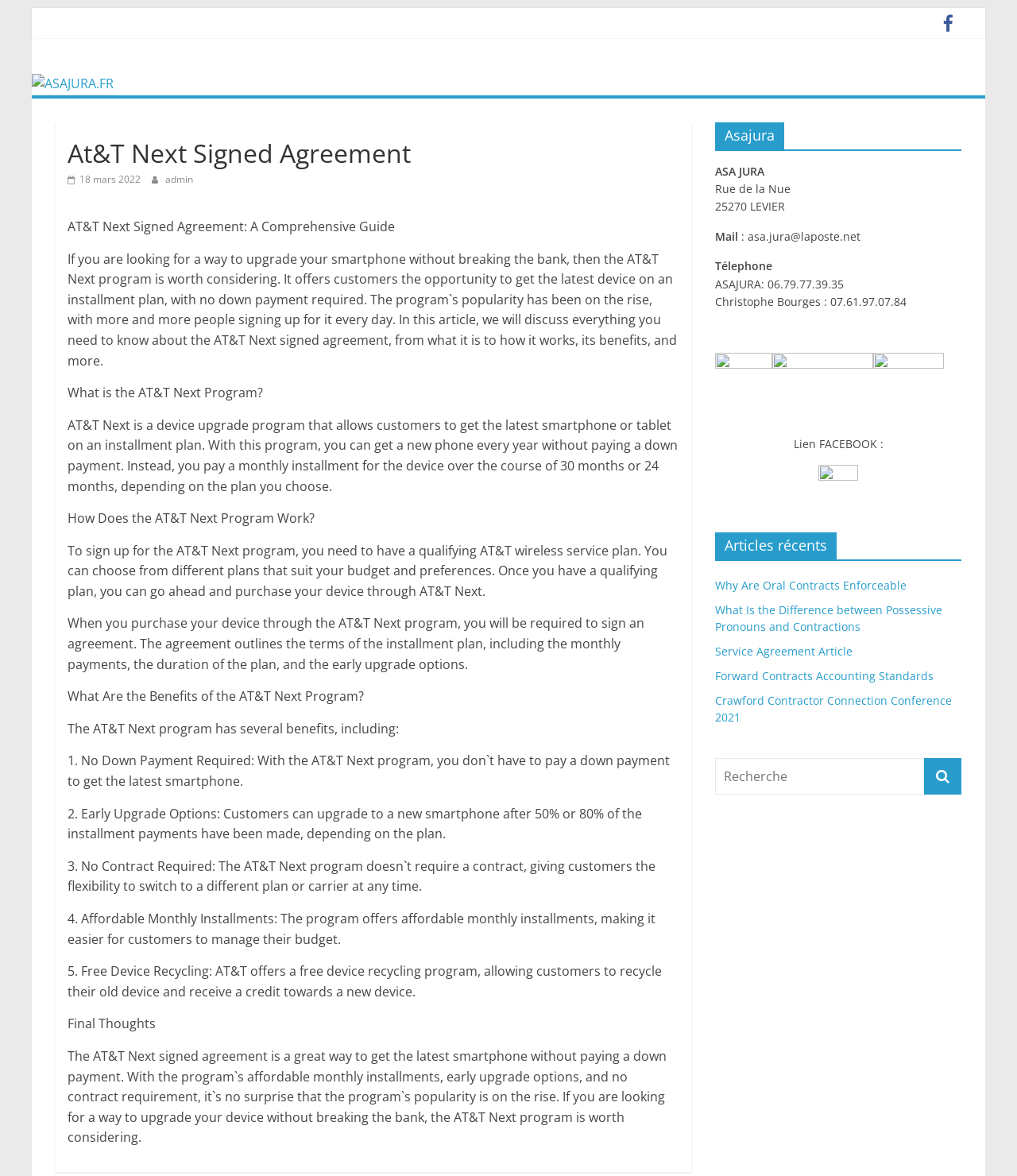What is the address of ASA JURA mentioned in the article?
Using the information from the image, answer the question thoroughly.

The article mentions the address of ASA JURA as Rue de la Nue, 25270 LEVIER, which is located in the complementary section of the webpage.